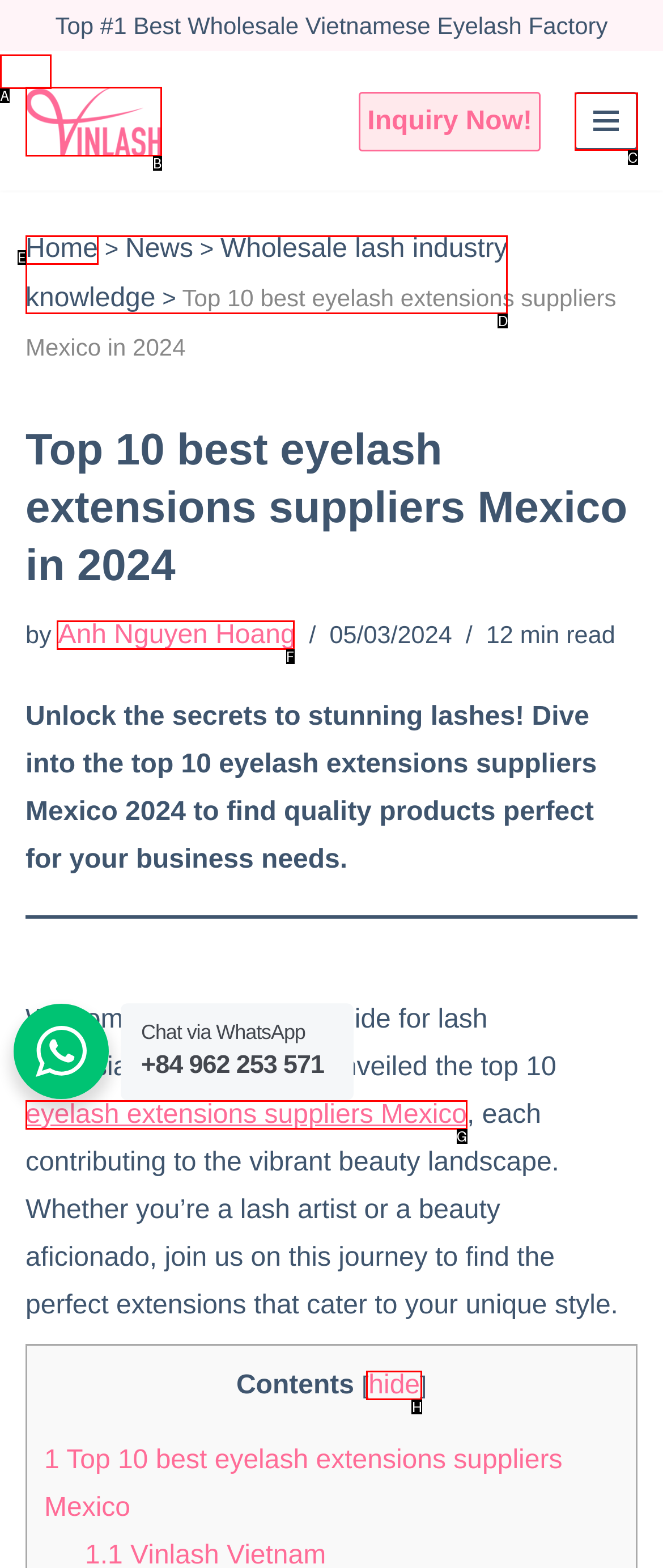Identify the letter corresponding to the UI element that matches this description: Gutter Cleaning
Answer using only the letter from the provided options.

None